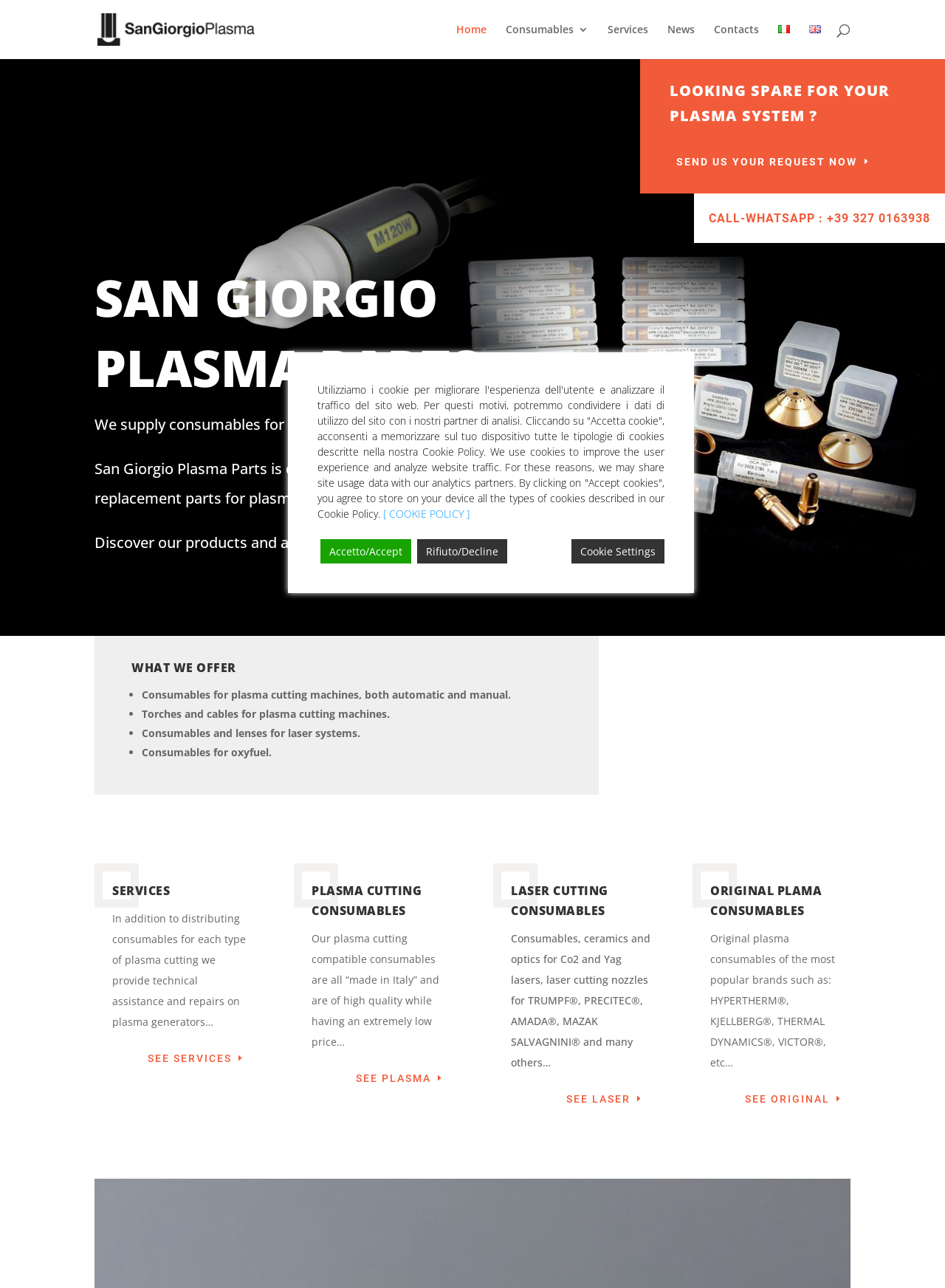Specify the bounding box coordinates of the element's area that should be clicked to execute the given instruction: "Search for something". The coordinates should be four float numbers between 0 and 1, i.e., [left, top, right, bottom].

[0.1, 0.0, 0.9, 0.001]